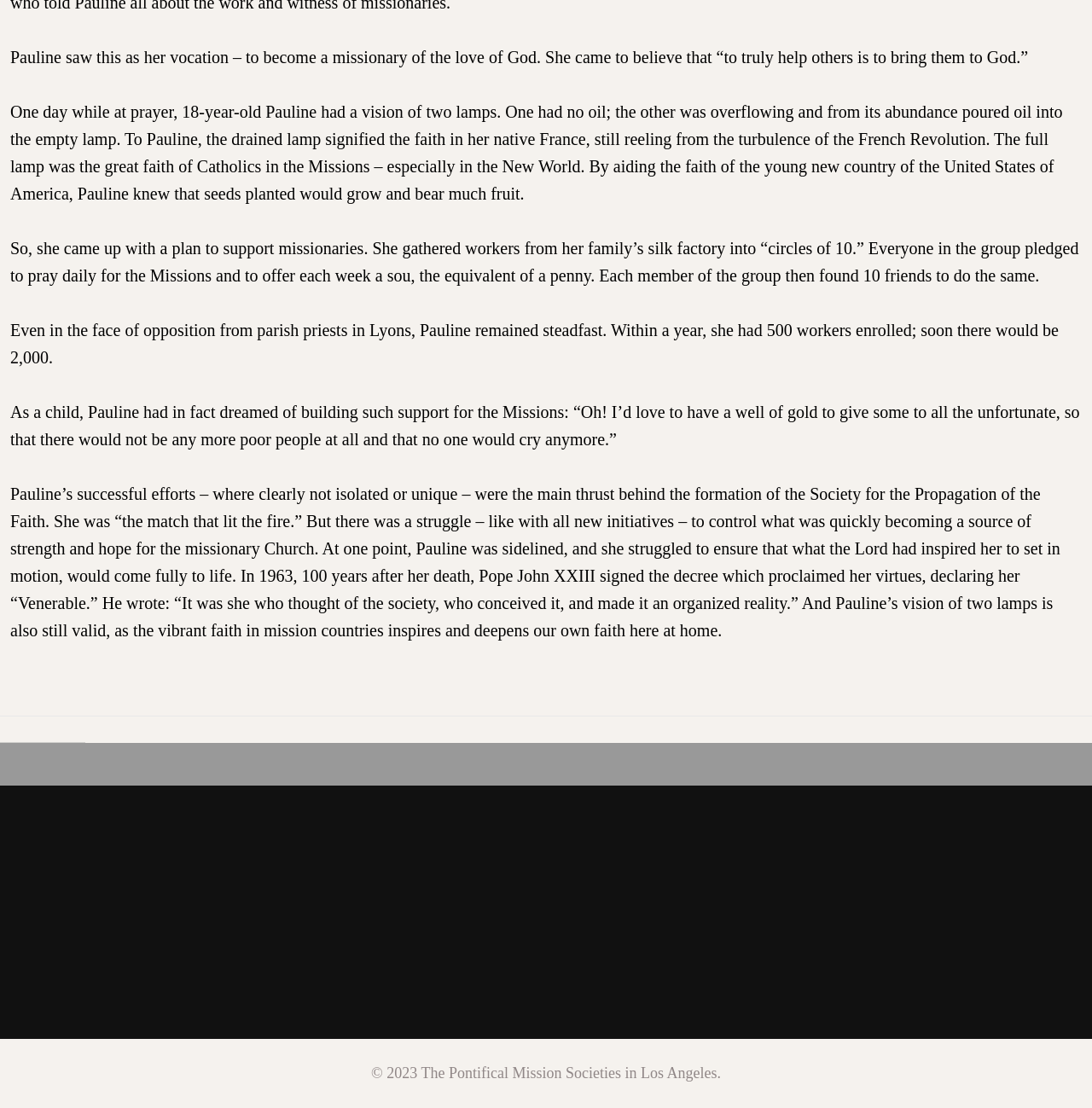Identify the bounding box coordinates for the UI element described as: "Facebook".

[0.772, 0.774, 0.8, 0.801]